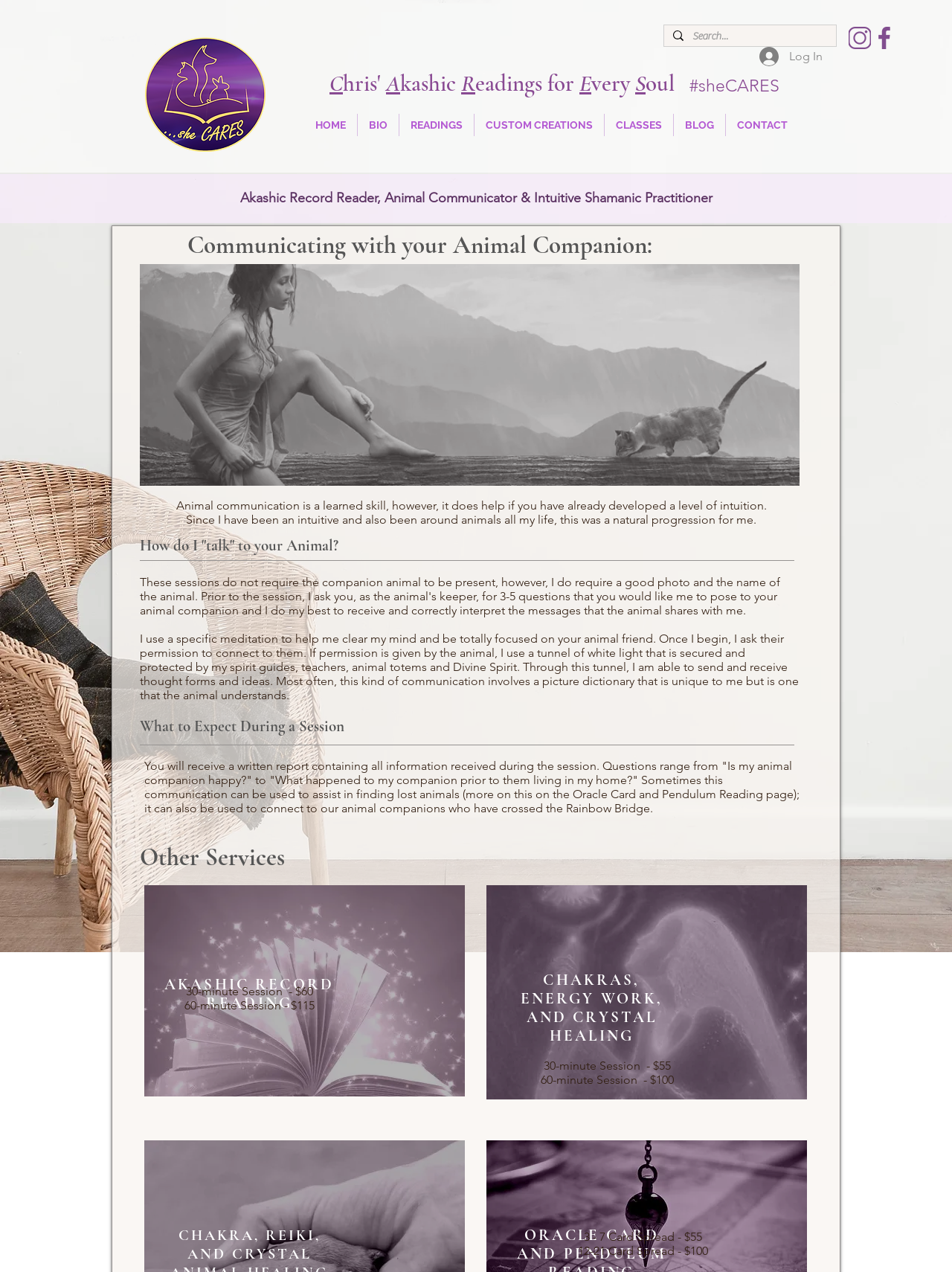With reference to the image, please provide a detailed answer to the following question: What is the topic of the section with the heading 'Communicating with your Animal Companion:'?

The section with the heading 'Communicating with your Animal Companion:' discusses the topic of animal communication, including how the website's author communicates with animals and what to expect during a session.